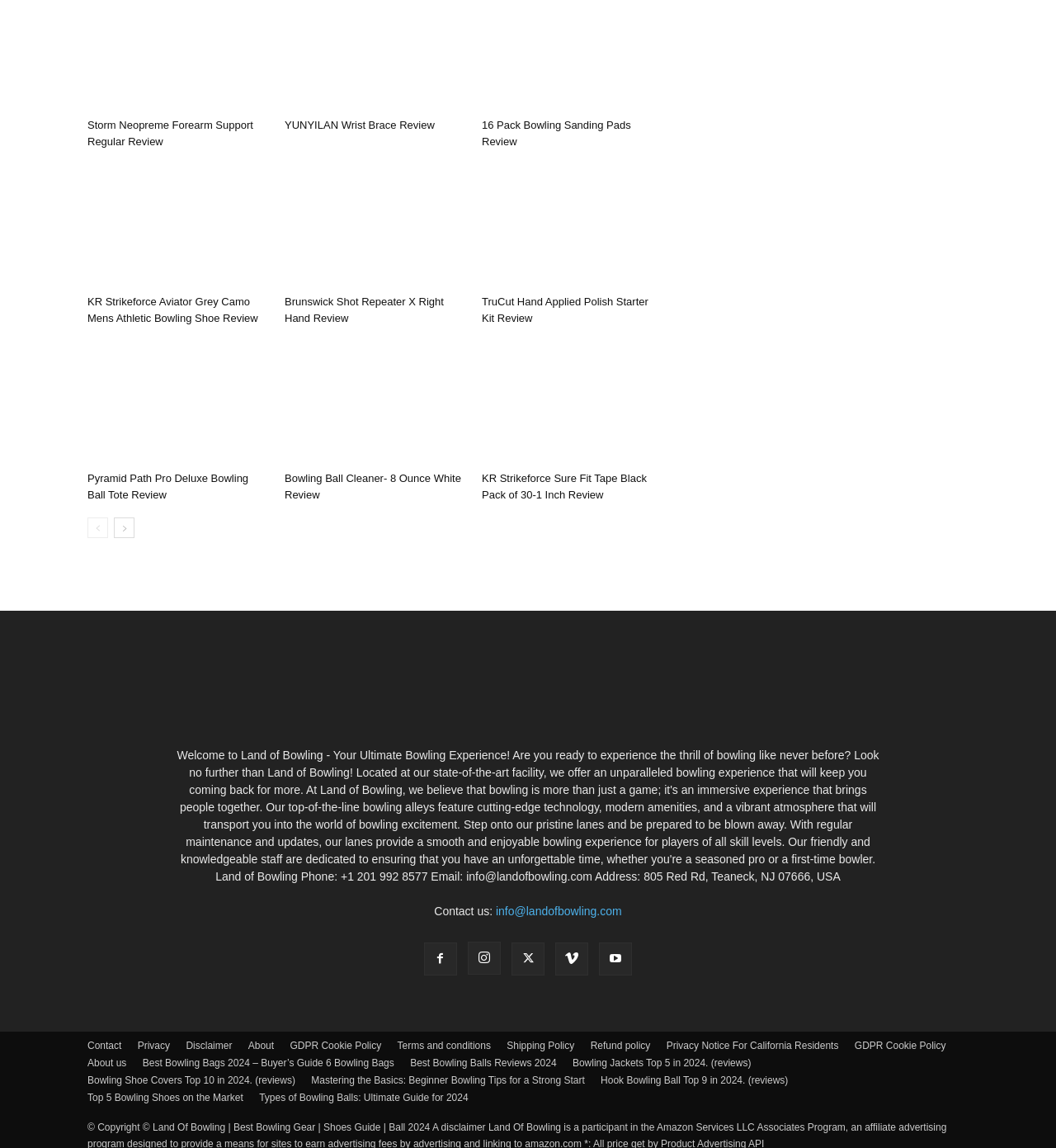Respond to the question below with a single word or phrase:
What is the main topic of this webpage?

Bowling